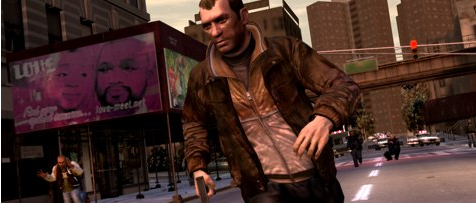Create an extensive caption that includes all significant details of the image.

The image depicts a scene from the video game "Grand Theft Auto IV," showcasing the main character, Niko Bellic, as he navigates through a bustling urban environment. Dressed in a worn leather jacket, he is seen running with an intense expression, emphasizing the game's action-packed narrative. The backdrop features a gritty cityscape, complete with towering buildings and advertisements, capturing the essence of the game's setting—a sprawling and immersive world filled with crime, drama, and excitement. This image evokes the thrilling atmosphere of the game, highlighting its cinematic approach to storytelling and gameplay.